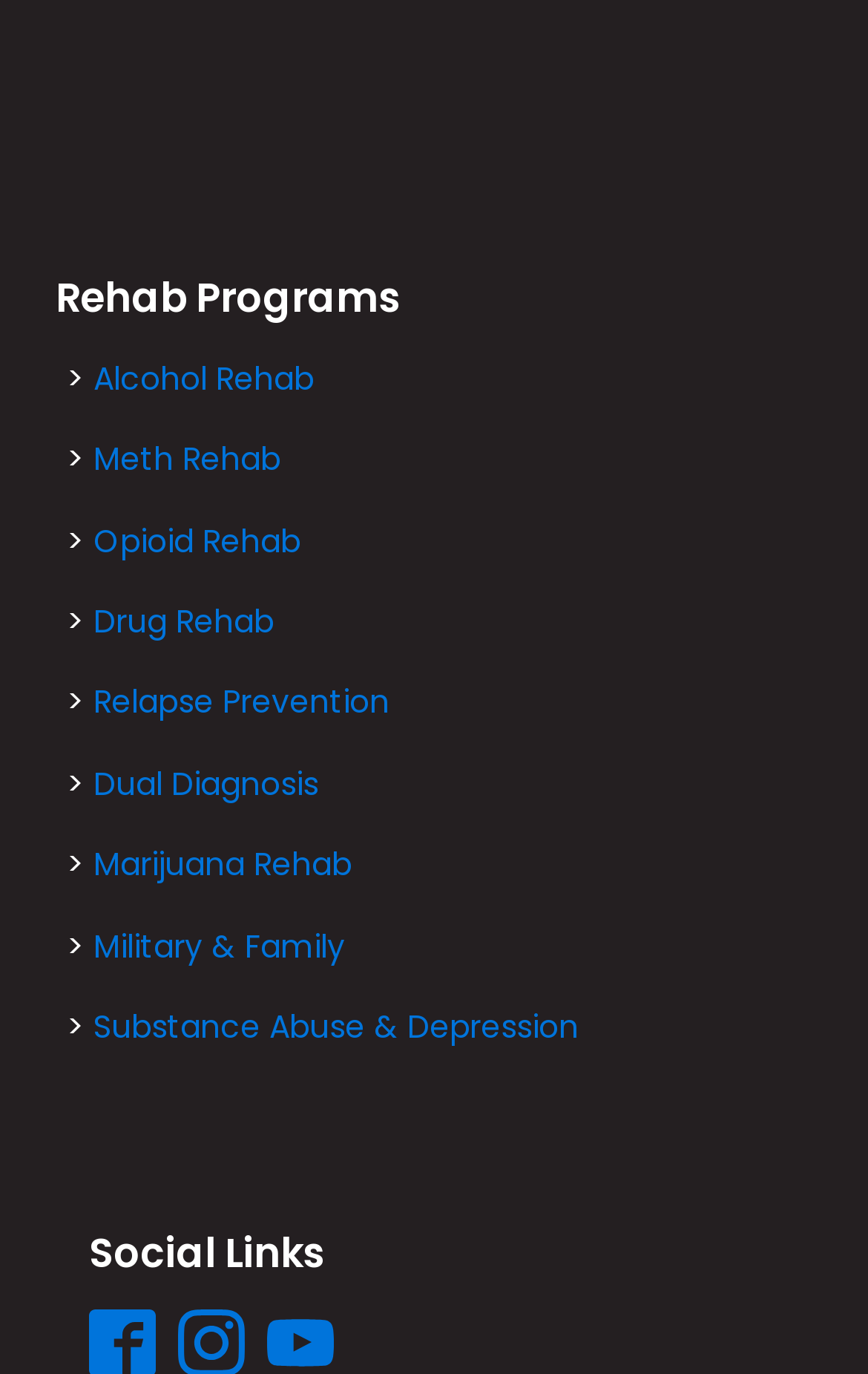Specify the bounding box coordinates of the area that needs to be clicked to achieve the following instruction: "Click on youtube".

[0.308, 0.959, 0.385, 0.994]